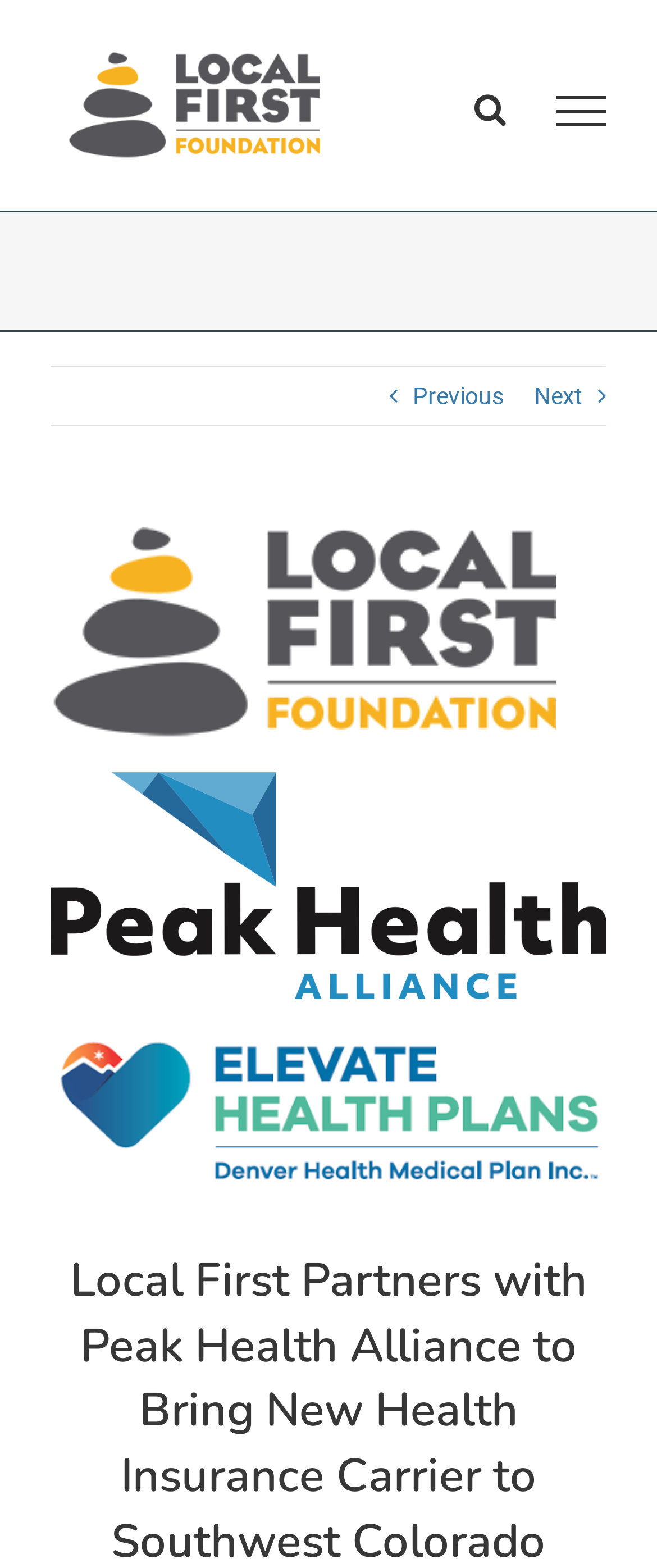Extract the main title from the webpage.

Local First Partners with Peak Health Alliance to Bring New Health Insurance Carrier to Southwest Colorado